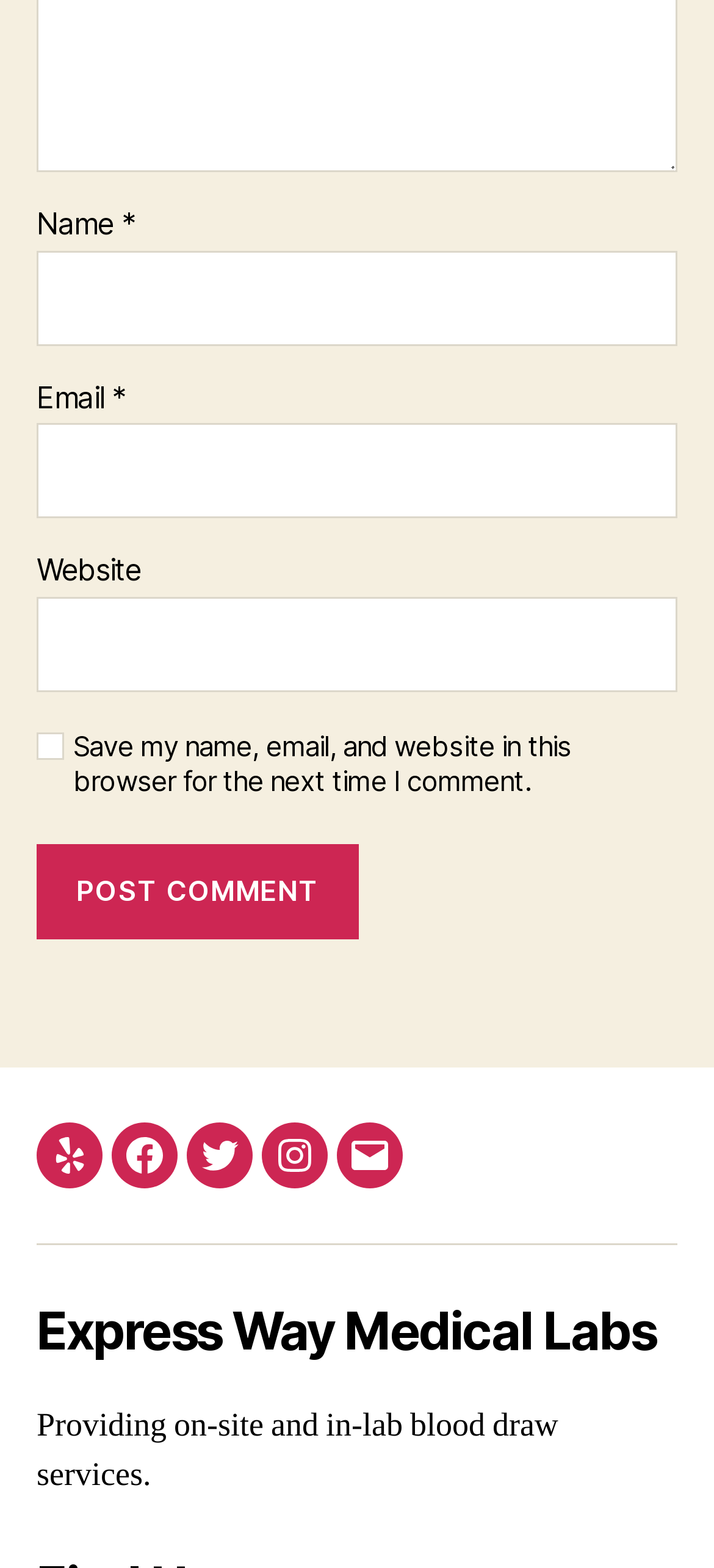Refer to the element description parent_node: Website name="url" and identify the corresponding bounding box in the screenshot. Format the coordinates as (top-left x, top-left y, bottom-right x, bottom-right y) with values in the range of 0 to 1.

[0.051, 0.381, 0.949, 0.441]